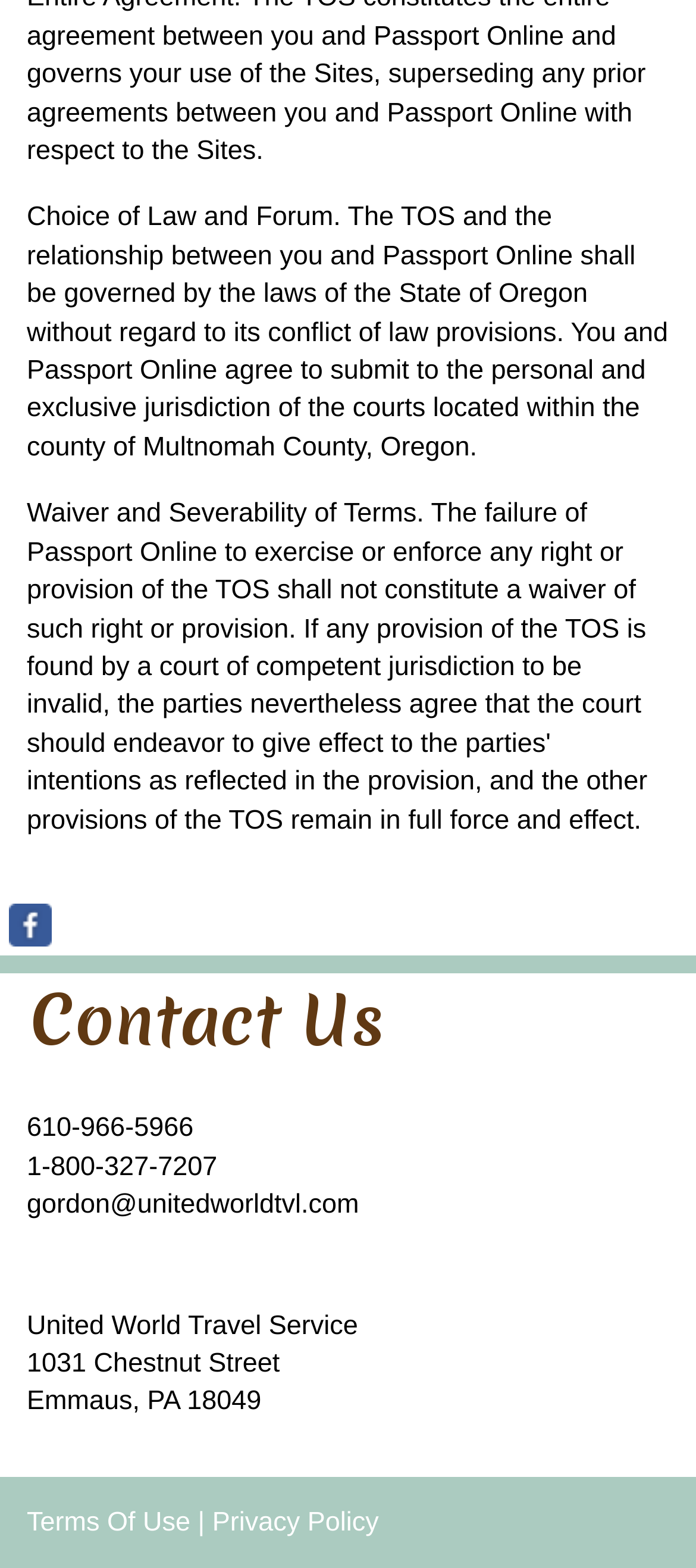What is the county of the courts' jurisdiction?
Provide a detailed answer to the question, using the image to inform your response.

The answer can be found in the StaticText element with the text 'Choice of Law and Forum. The TOS and the relationship between you and Passport Online shall be governed by the laws of the State of Oregon without regard to its conflict of law provisions. You and Passport Online agree to submit to the personal and exclusive jurisdiction of the courts located within the county of Multnomah County, Oregon.'